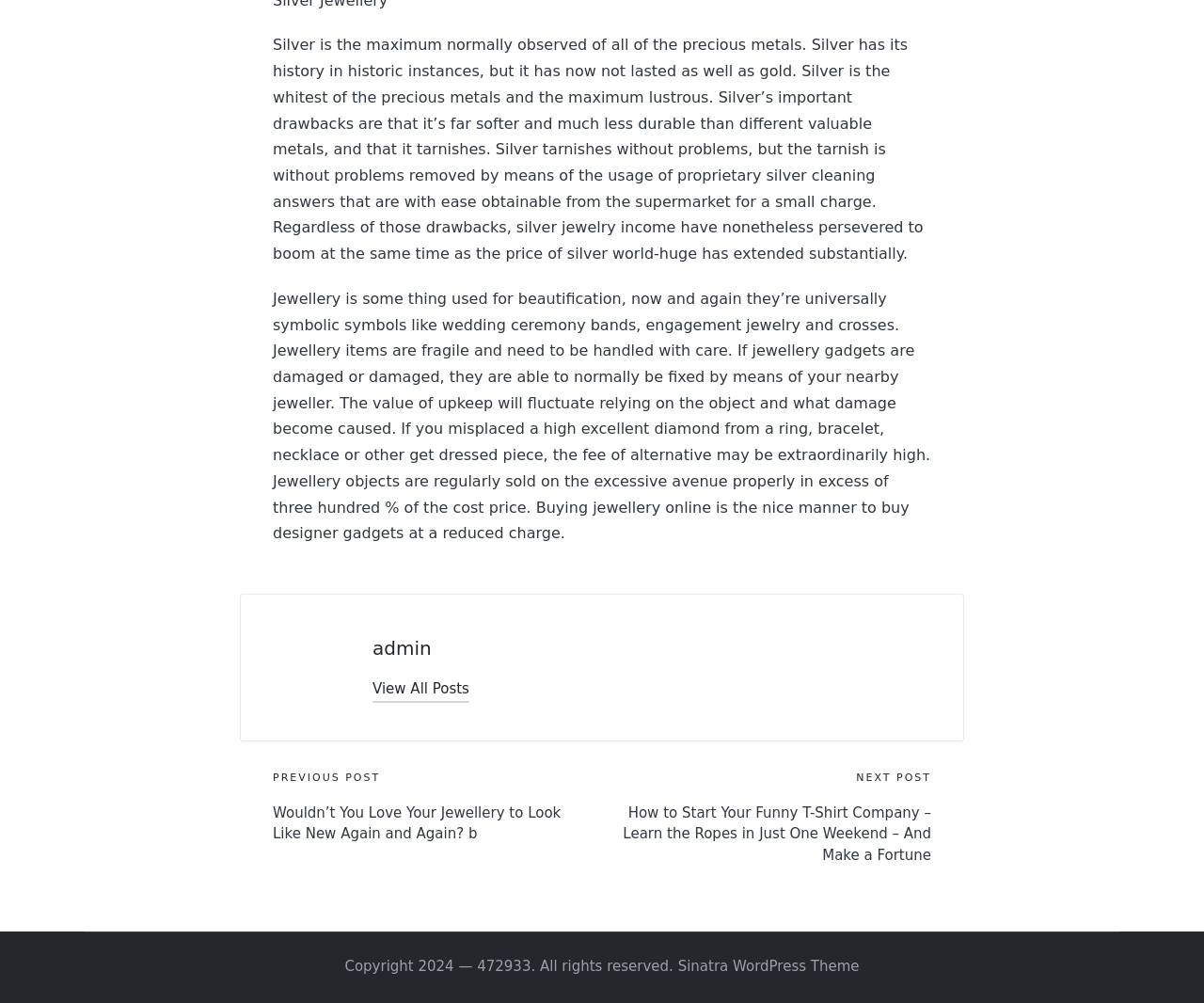What is the purpose of the 'View All Posts' button?
Please provide an in-depth and detailed response to the question.

The 'View All Posts' button is likely a navigation element that allows users to view a list of all posts on the website. Its placement near the top of the page suggests that it is a prominent feature, and its text implies that it will take the user to a page with a comprehensive list of posts.